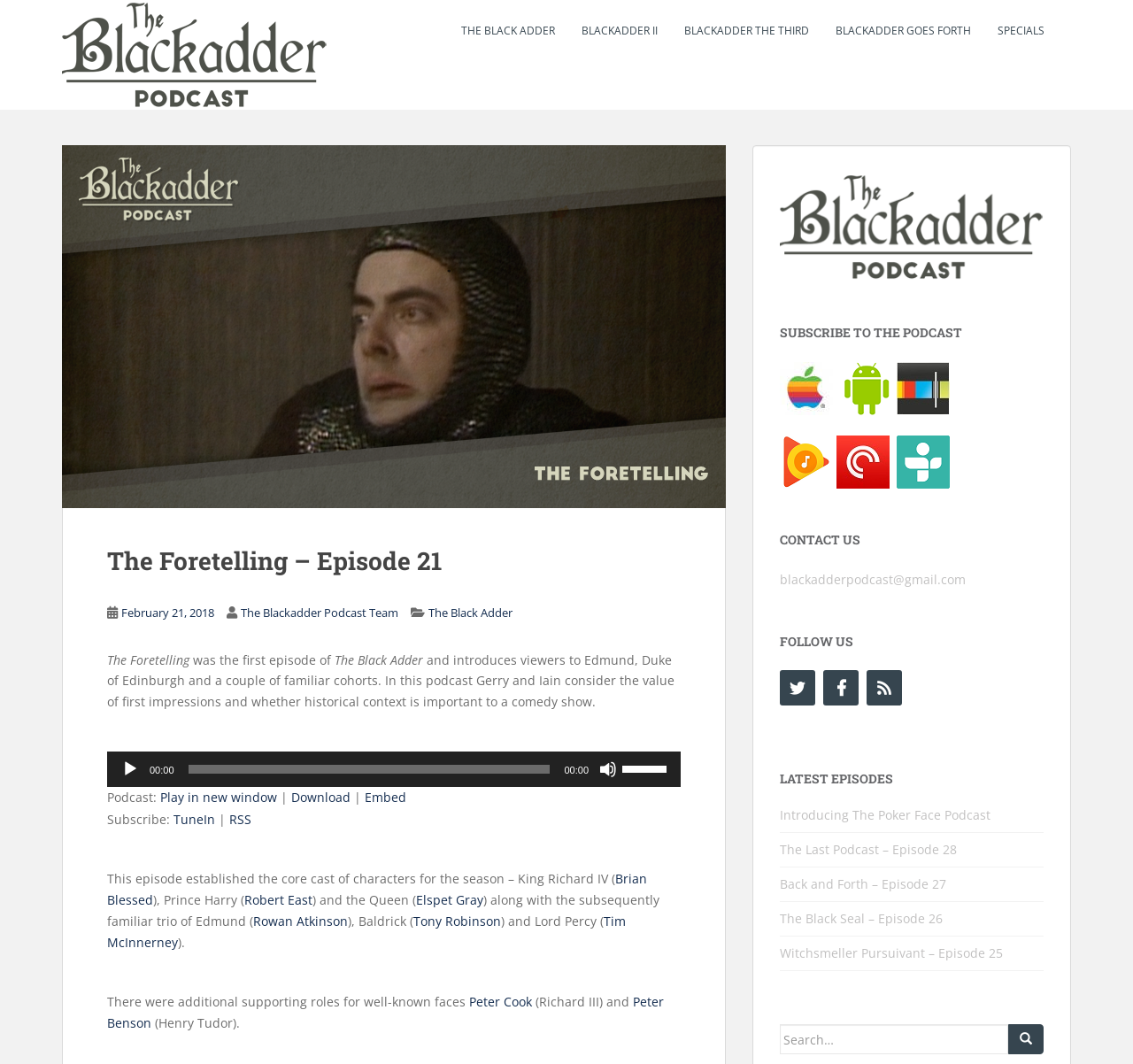How many seasons of Blackadder are listed?
Answer the question with as much detail as possible.

The seasons of Blackadder are listed as links at the top of the webpage, and there are four of them: BLACKADDER, BLACKADDER II, BLACKADDER THE THIRD, and BLACKADDER GOES FORTH.